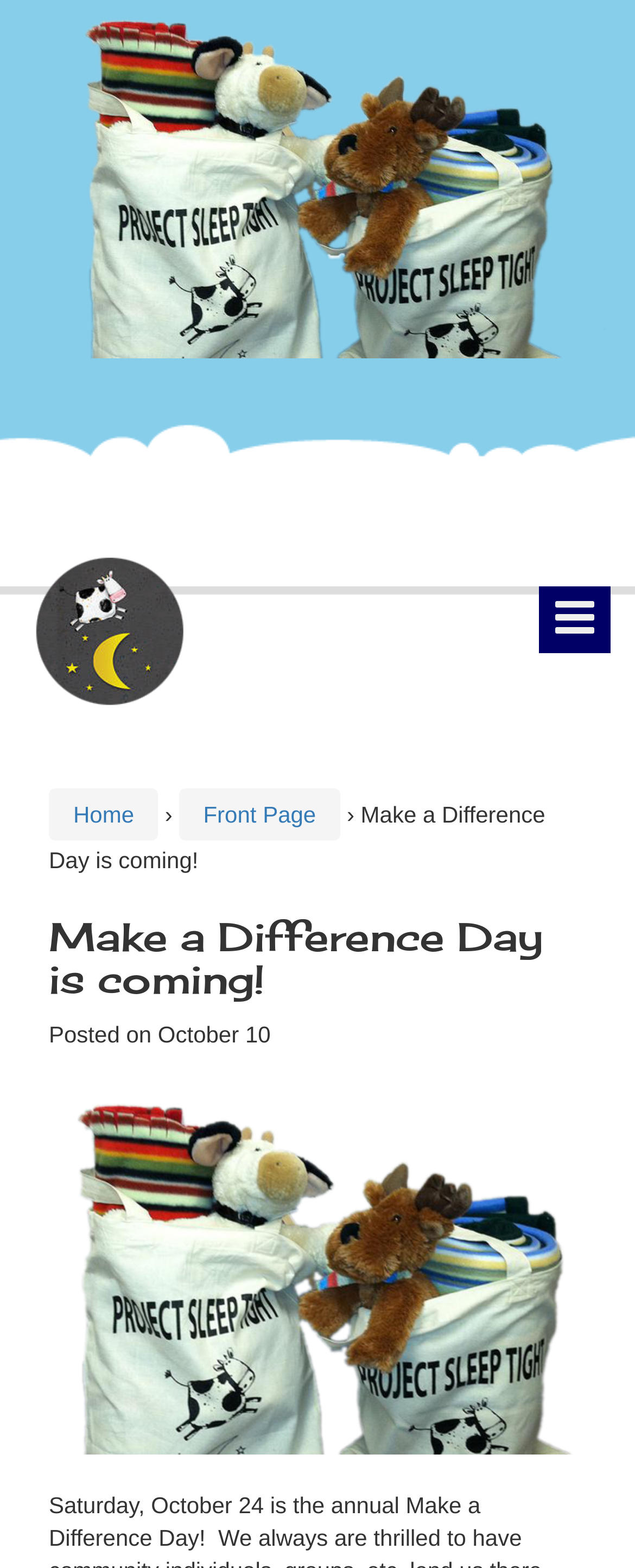What is the name of the organization?
Can you offer a detailed and complete answer to this question?

The name of the organization can be found in the top-left corner of the webpage, where it is written as 'Project Sleep Tight USA' and also has an image with the same name.